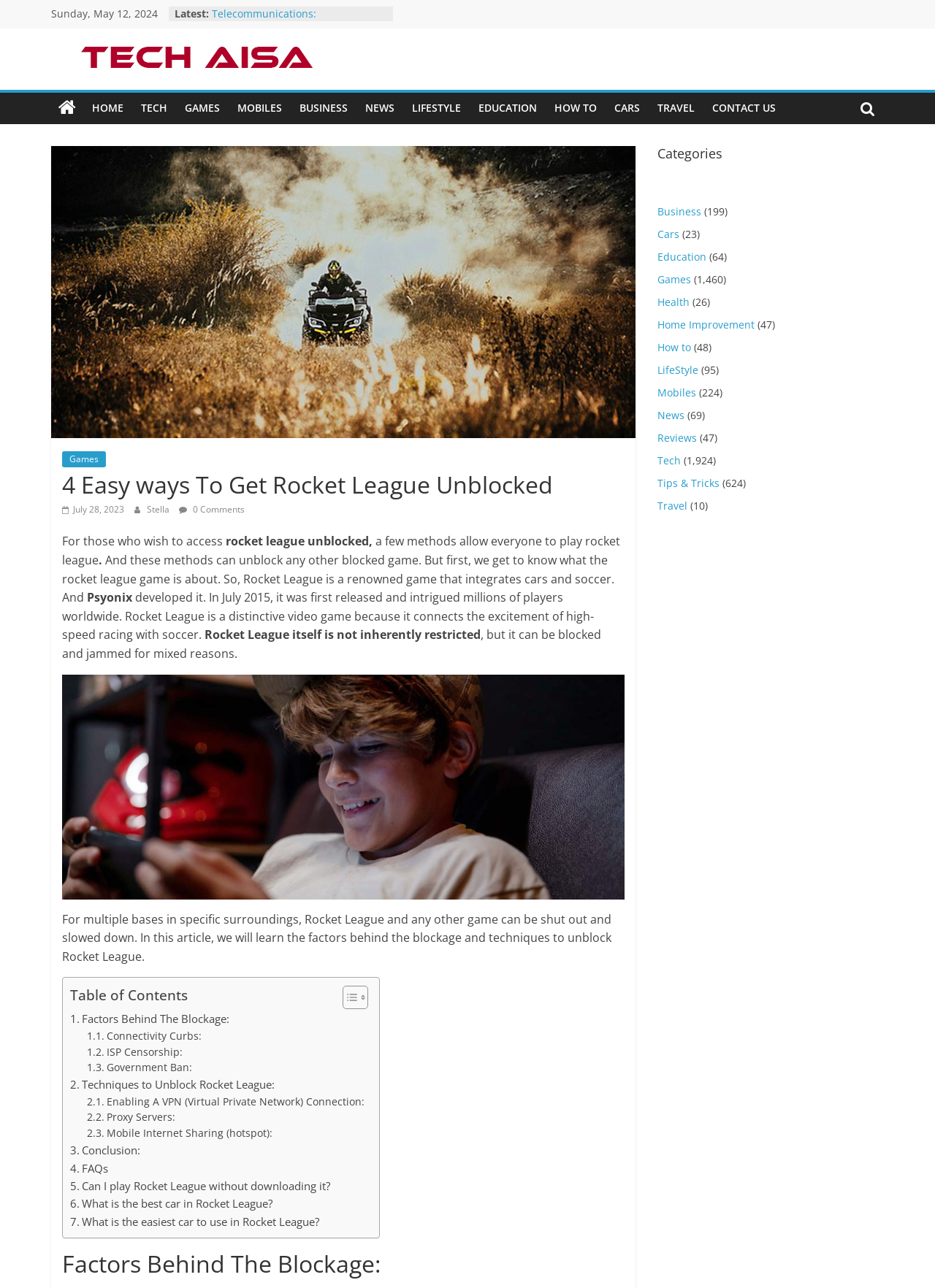Using the description "name="submit" value="Post Comment"", predict the bounding box of the relevant HTML element.

None